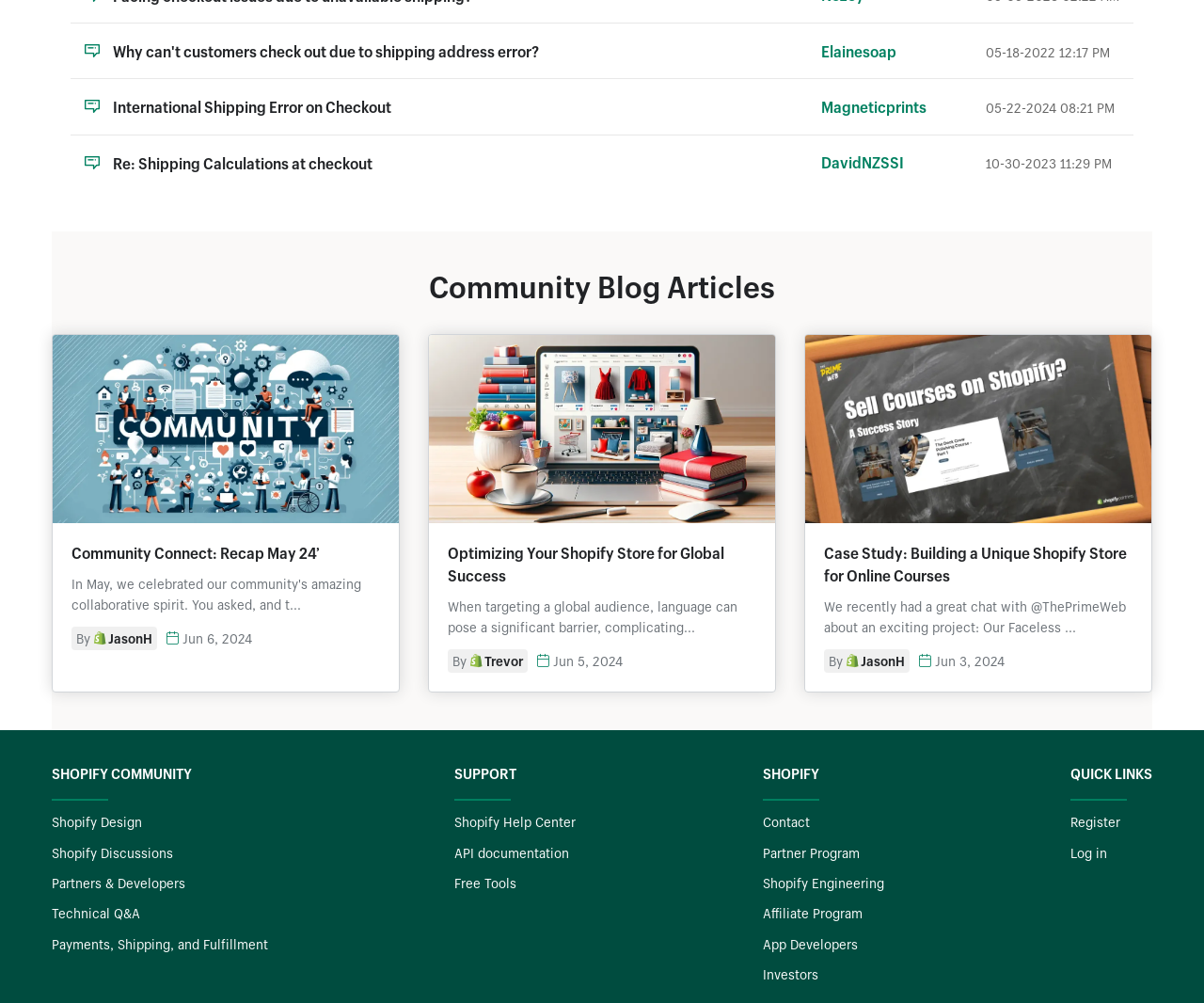What is the date of the article 'Case Study: Building a Unique Shopify Store for Online Courses'?
Respond to the question with a well-detailed and thorough answer.

I found the article 'Case Study: Building a Unique Shopify Store for Online Courses' with the date 'Jun 3, 2024' mentioned below it, indicating that this is the date of the article.